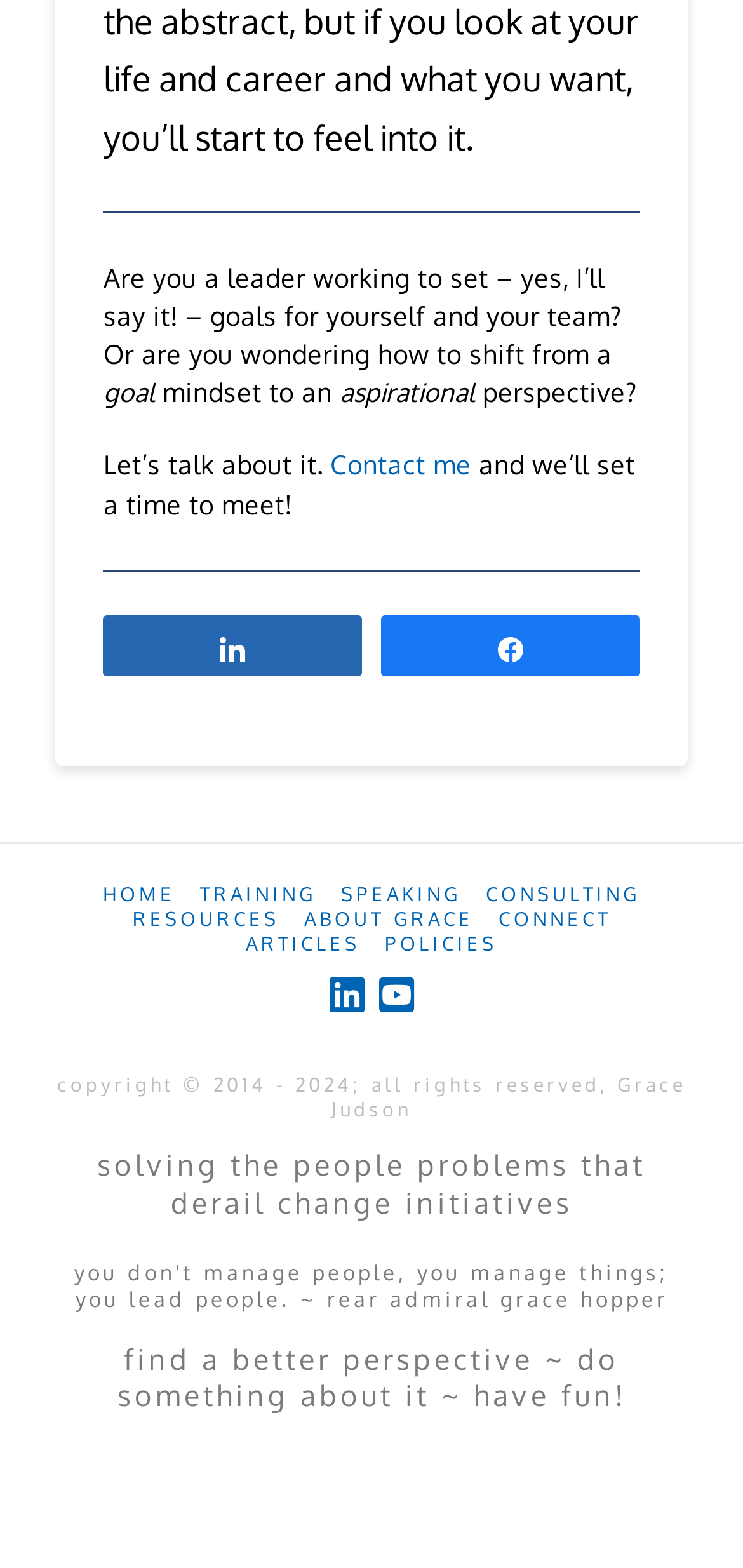Identify the bounding box coordinates of the clickable region to carry out the given instruction: "Click on LinkedIn".

[0.443, 0.622, 0.489, 0.648]